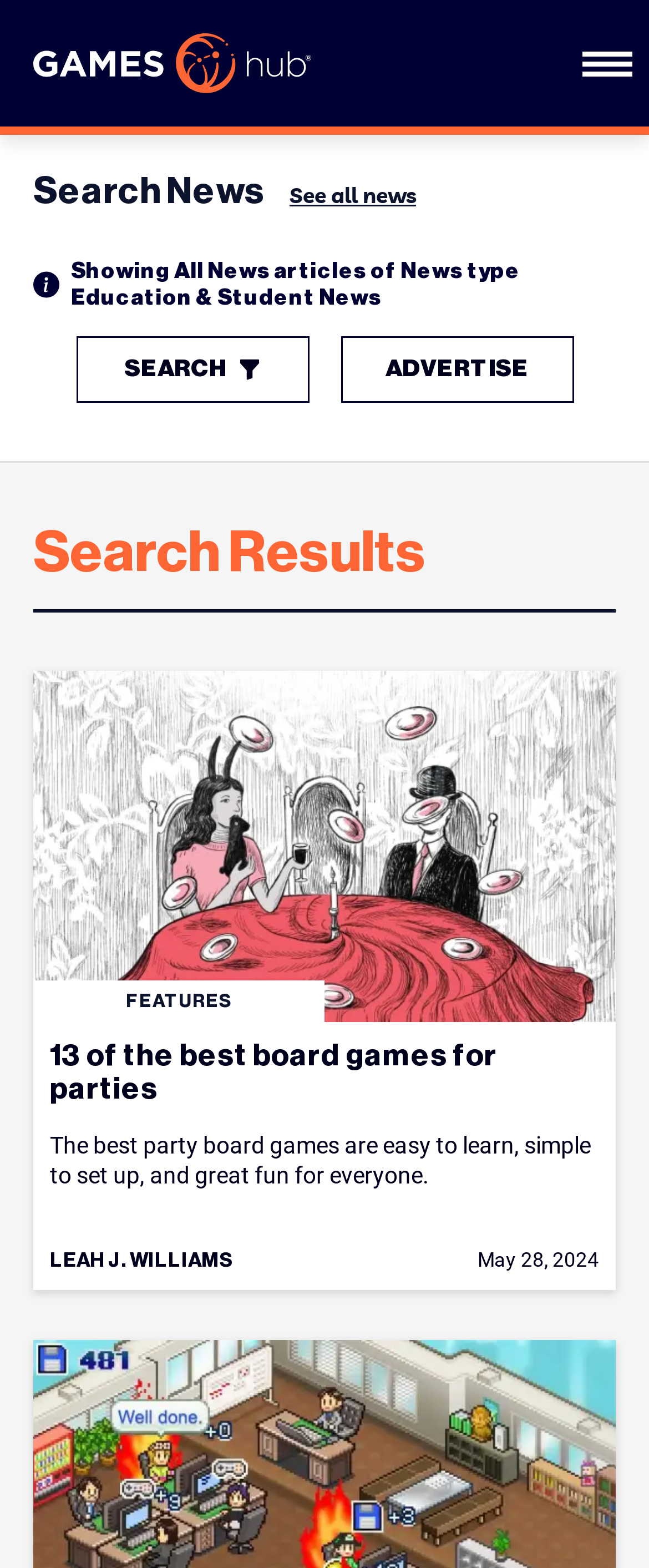Using the details in the image, give a detailed response to the question below:
What is the logo above the search bar?

The logo above the search bar is GamesHub, which can be inferred from the image description 'GamesHub Logo' and its position above the search bar.